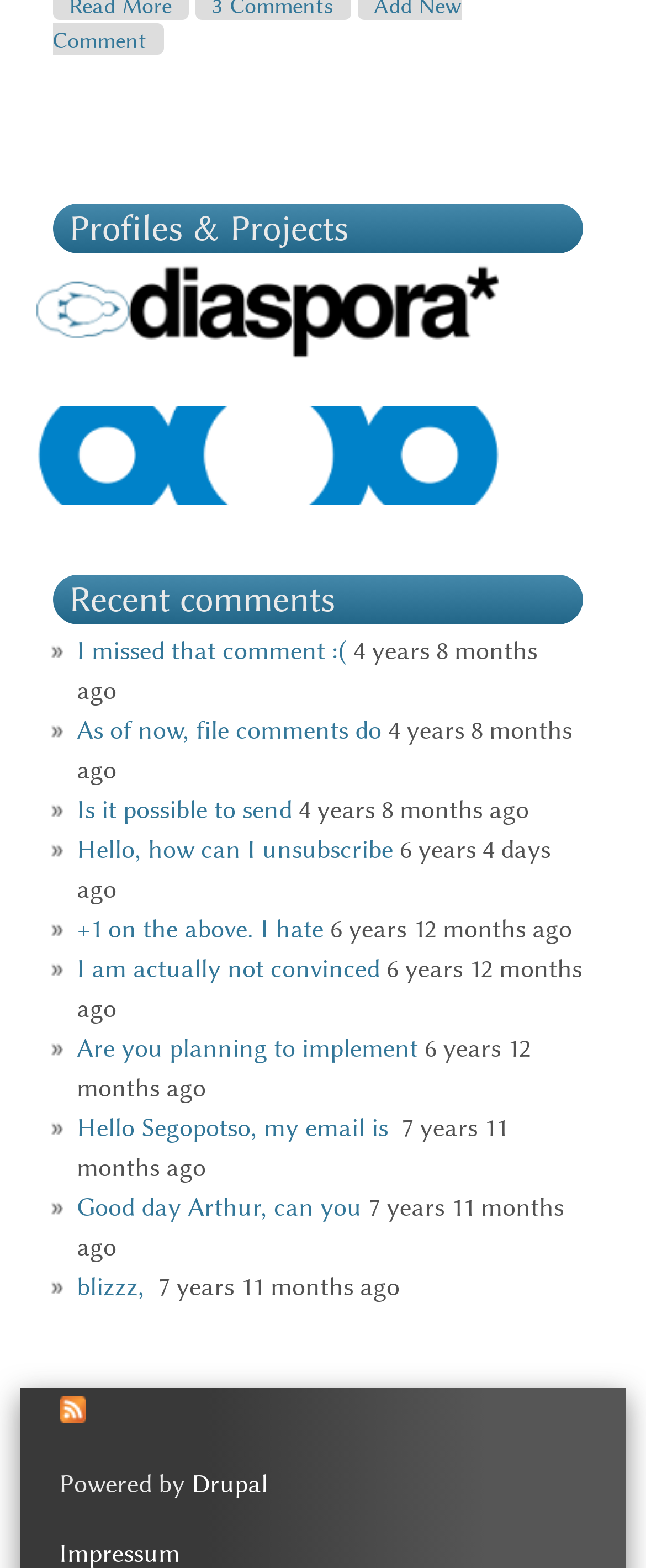Please specify the bounding box coordinates of the clickable section necessary to execute the following command: "Follow me on Diaspora".

[0.056, 0.214, 0.774, 0.233]